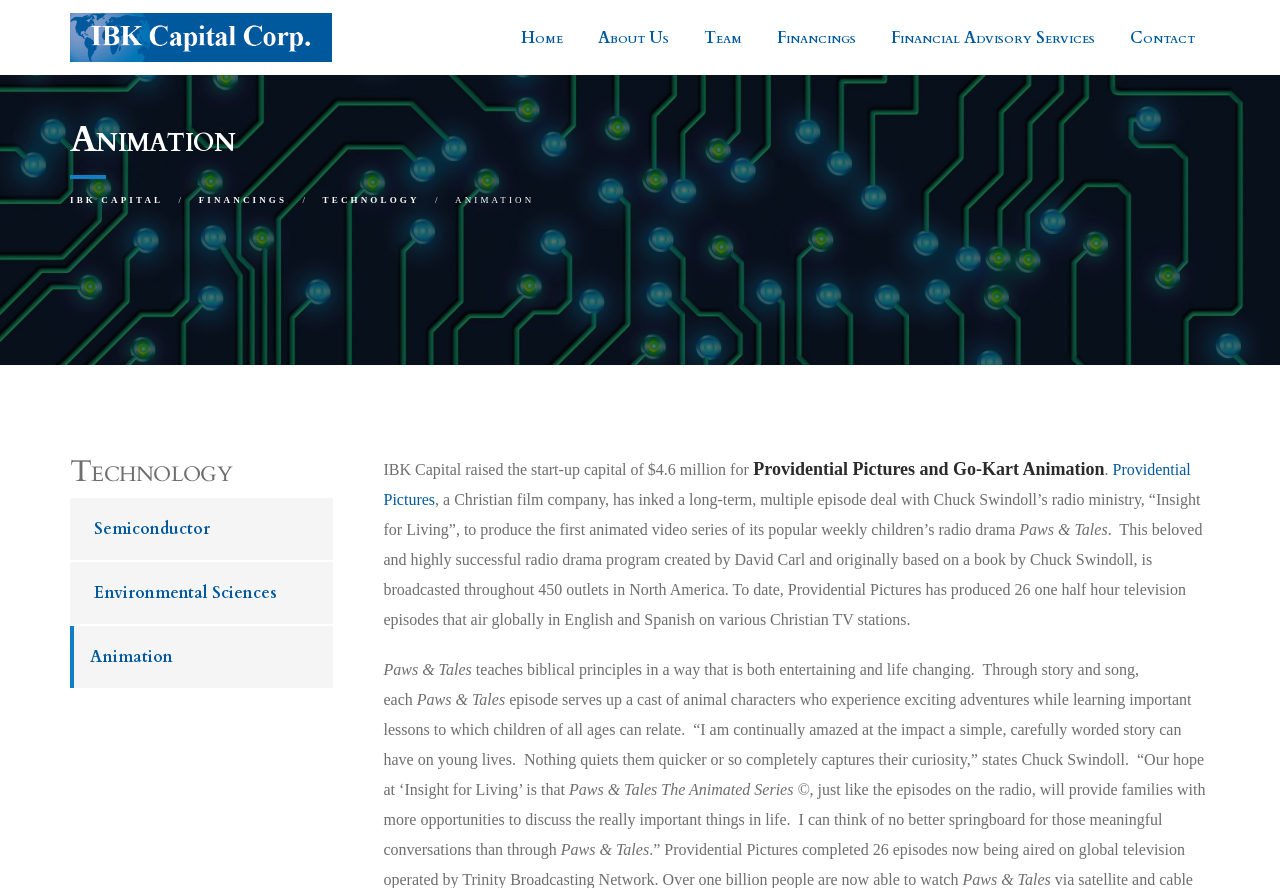Find the bounding box coordinates of the clickable region needed to perform the following instruction: "Click on the 'Home' link". The coordinates should be provided as four float numbers between 0 and 1, i.e., [left, top, right, bottom].

[0.395, 0.001, 0.452, 0.083]